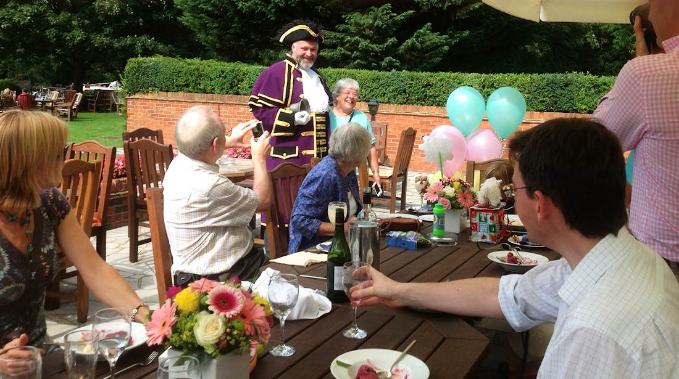Using a single word or phrase, answer the following question: 
What is on the large wooden table?

Flowers and drinks